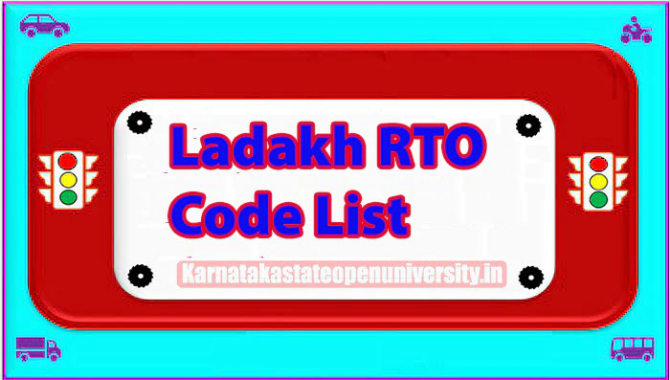Please examine the image and provide a detailed answer to the question: What is the purpose of the graphic?

The caption states that the graphic serves as an informative visual guide for individuals seeking RTO code information in Ladakh, implying that the graphic is designed to provide helpful and organized information to its viewers.